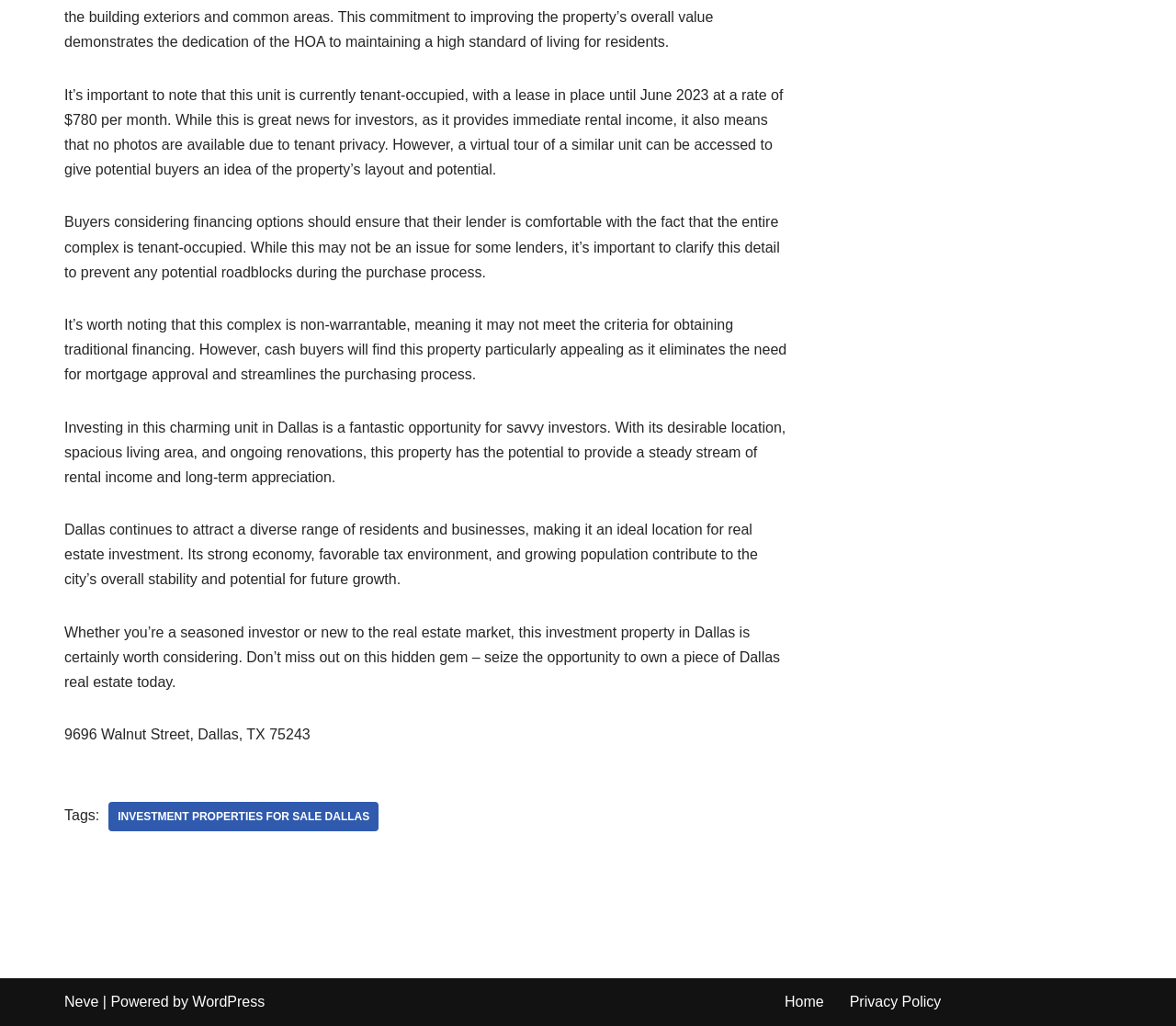What is the city where the property is located?
With the help of the image, please provide a detailed response to the question.

The city where the property is located is mentioned in the webpage as 'Dallas', which is stated in the address of the property and also mentioned in the description of the property as a desirable location for real estate investment.